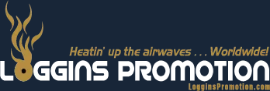Elaborate on the contents of the image in a comprehensive manner.

The image showcases the logo of Loggins Promotion, a company dedicated to radio promotion, music marketing, and publicity. It features a dynamic design with stylized flames, symbolizing the energy and passion associated with their services. The text prominently displays "Loggins PROMOTION" in bold, modern typography, accompanied by the tagline "Heatin' up the airwaves ... Worldwide!" emphasizing their global reach and impact in the music industry. The logo's color scheme combines shades of dark blue and gold, projecting professionalism and creativity while making it visually striking.